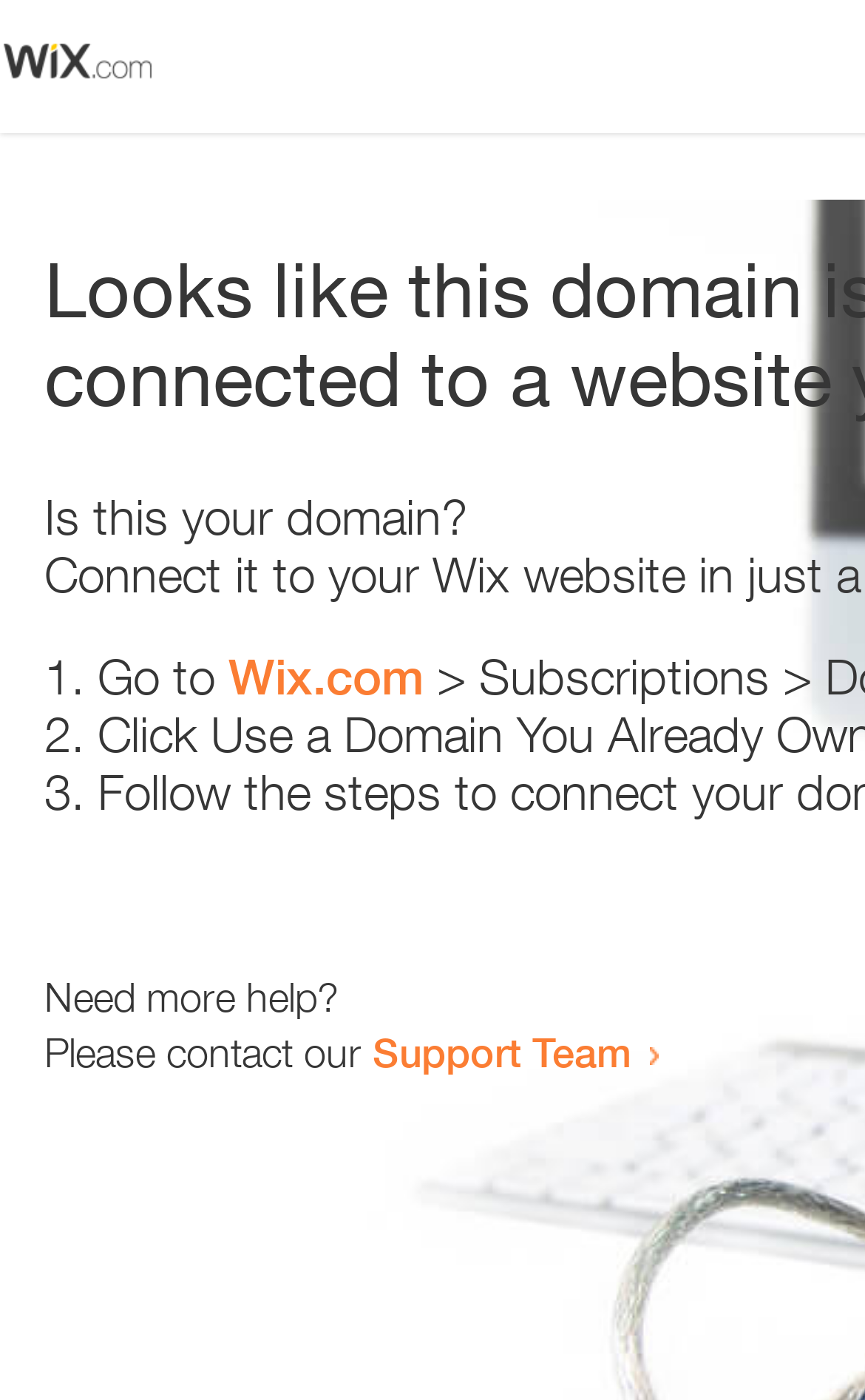Answer with a single word or phrase: 
What is the domain in question?

This domain